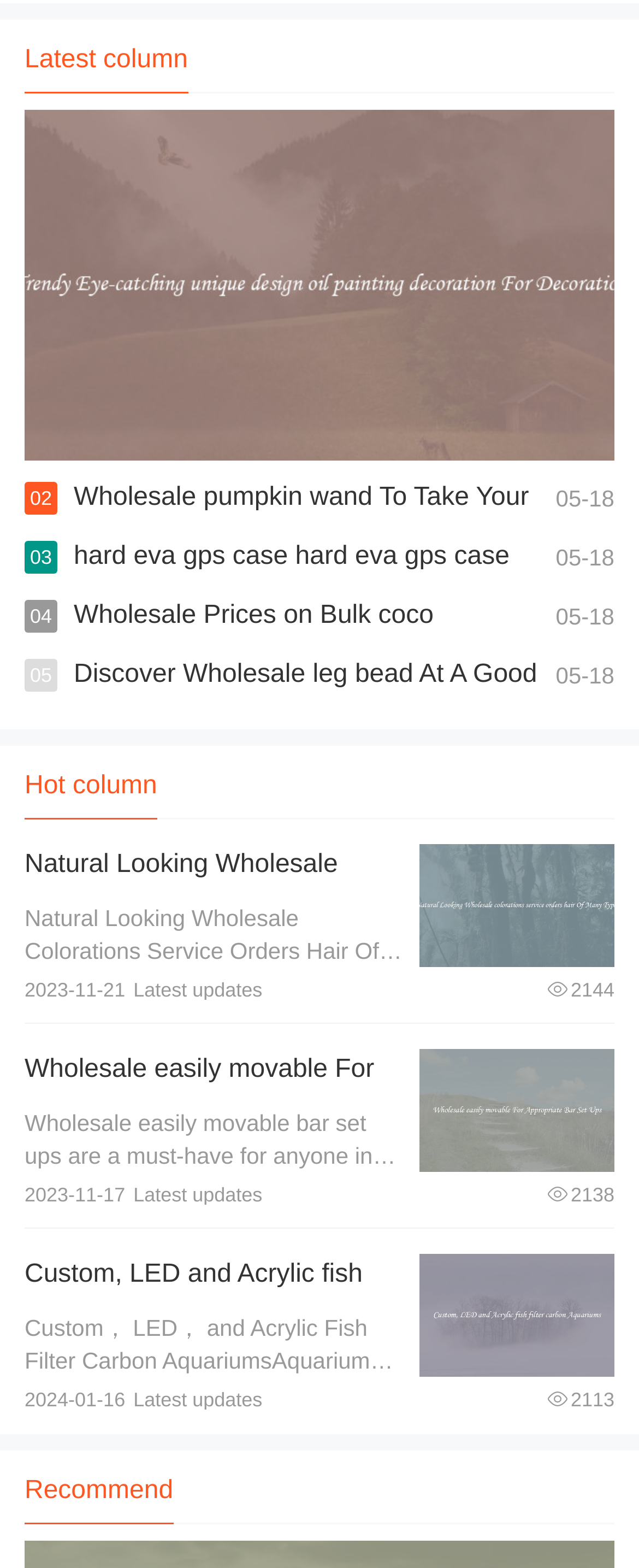Determine the bounding box coordinates of the clickable element necessary to fulfill the instruction: "View details of wholesale pumpkin wand". Provide the coordinates as four float numbers within the 0 to 1 range, i.e., [left, top, right, bottom].

[0.038, 0.07, 0.962, 0.294]